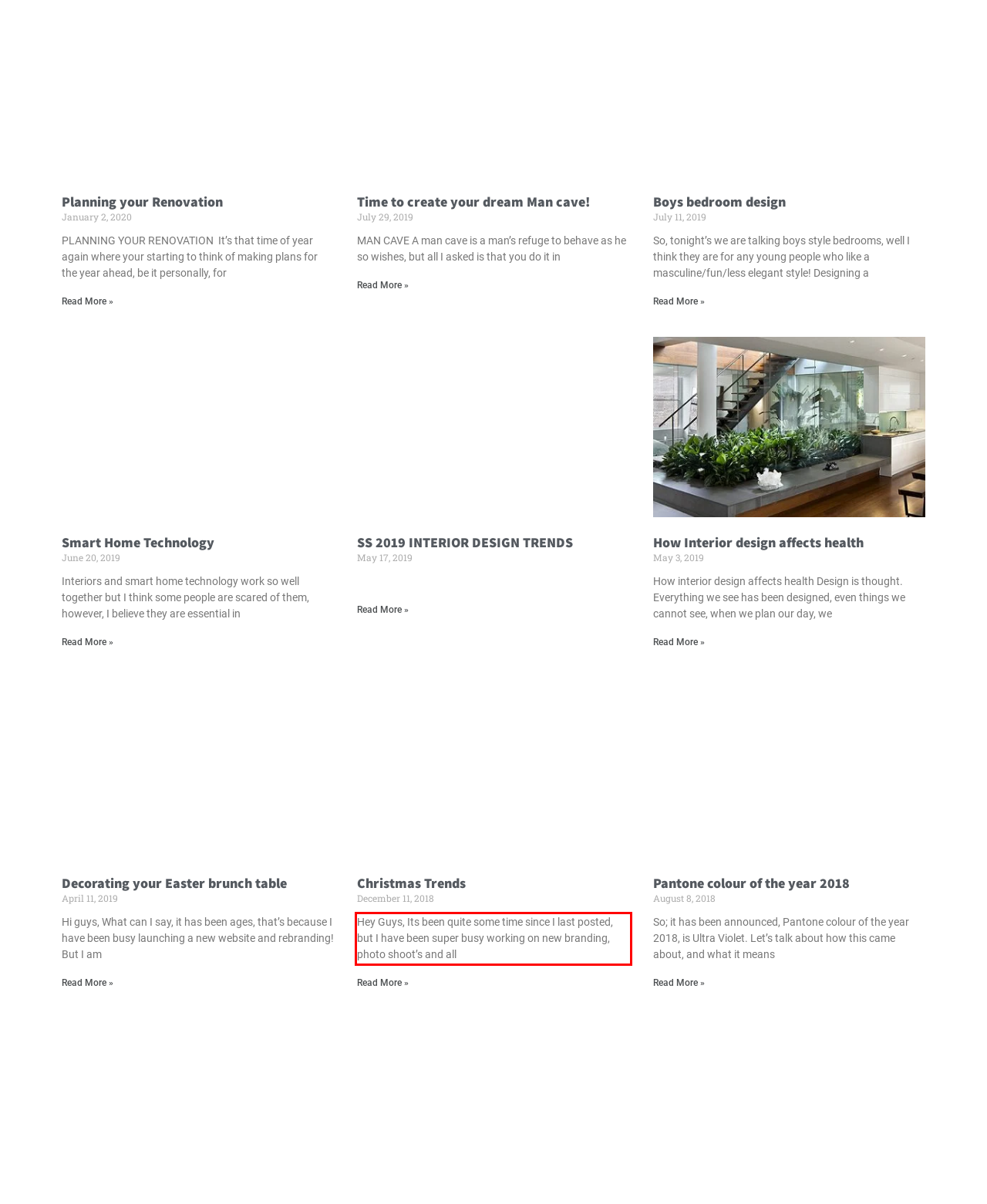You are provided with a screenshot of a webpage containing a red bounding box. Please extract the text enclosed by this red bounding box.

Hey Guys, Its been quite some time since I last posted, but I have been super busy working on new branding, photo shoot’s and all